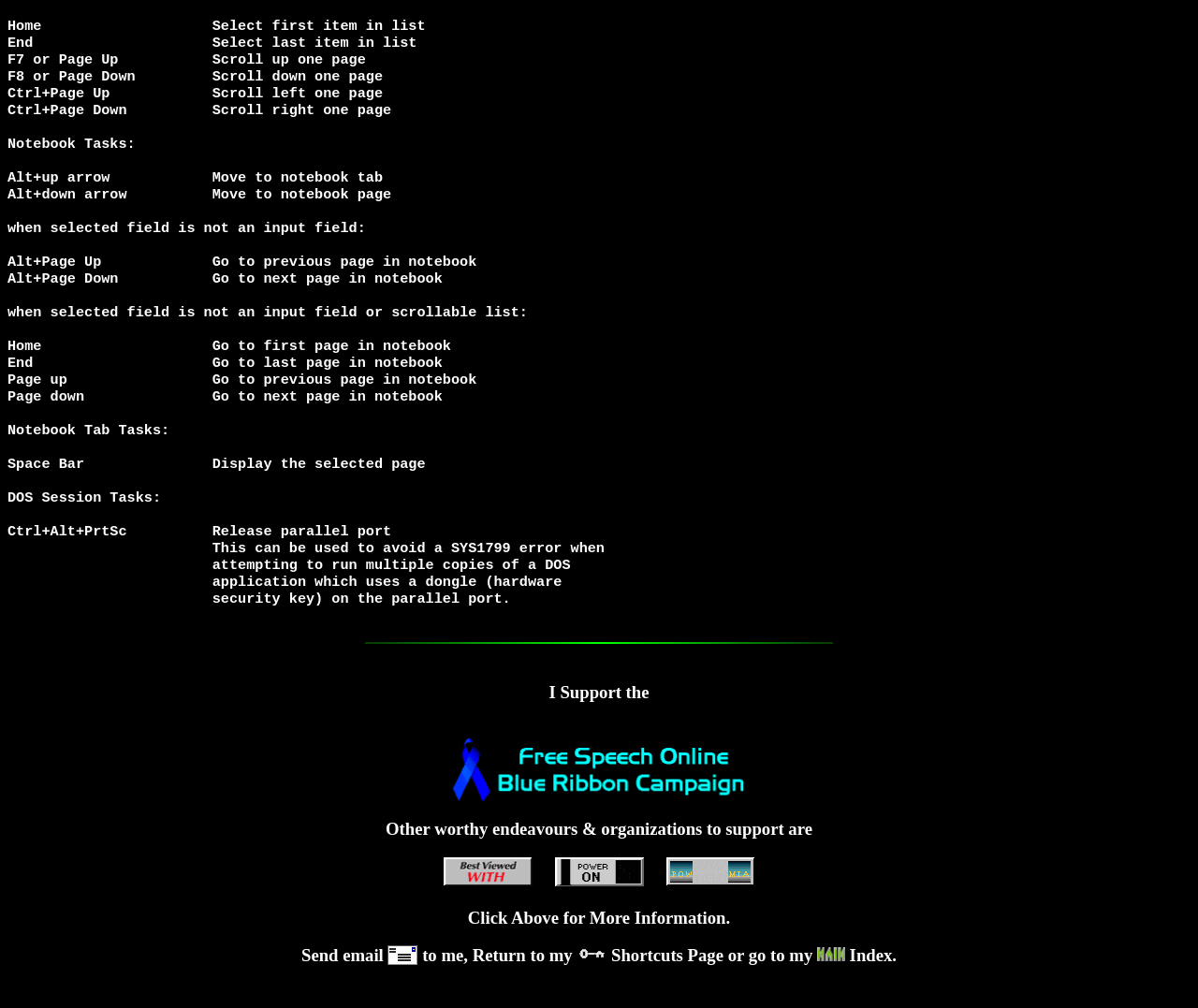What is the purpose of the link with text 'Comments'?
From the image, respond using a single word or phrase.

Send email